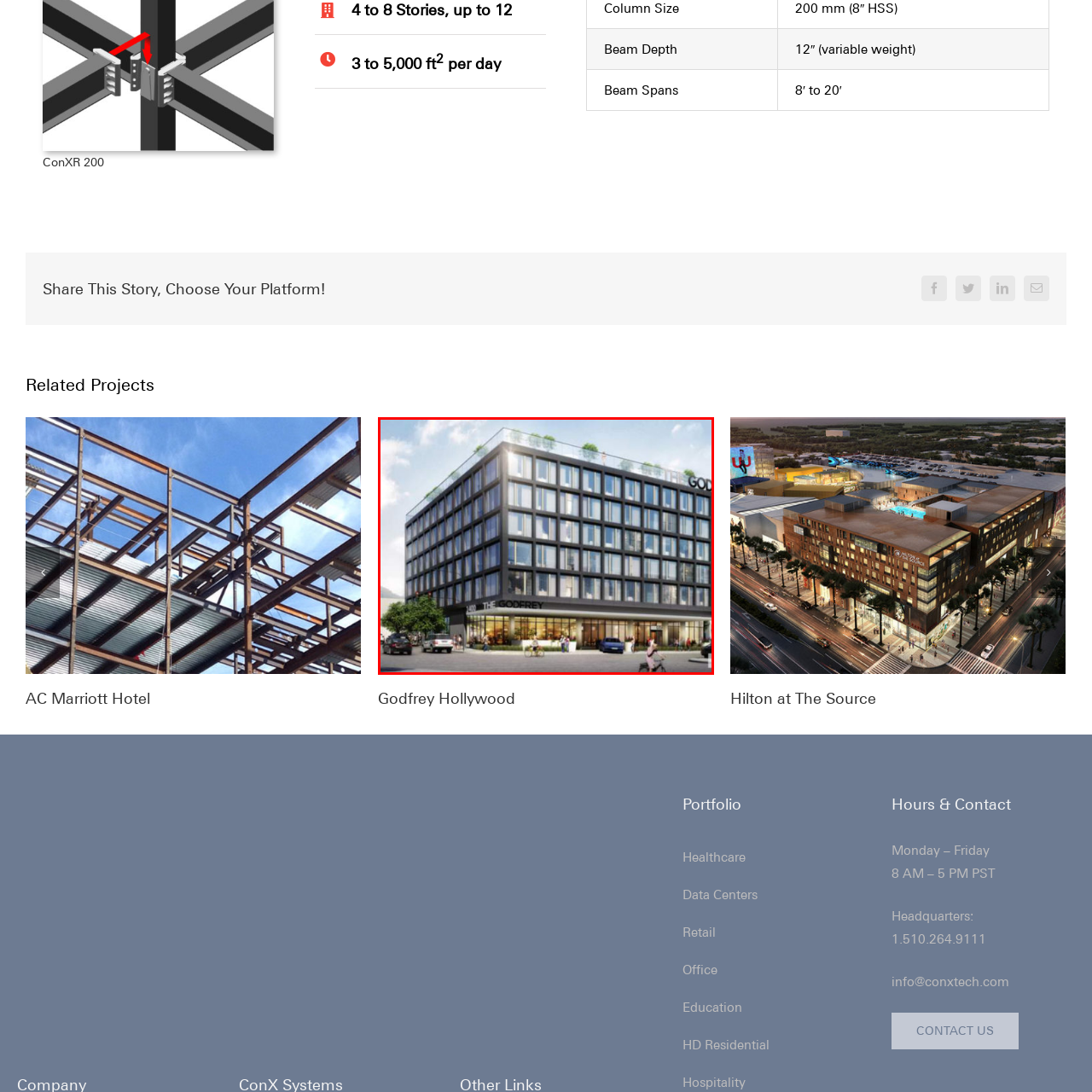Write a comprehensive caption detailing the image within the red boundary.

The image showcases the exterior view of The Godfrey Hotel, a modern four-story building characterized by its sleek, contemporary design. The building features large, symmetrical windows that allow for ample natural light, and a clean facade adorned with dark framing. At the base, the hotel's name, "THE GODFREY," is prominently displayed, enhancing its urban appeal. Surrounding the hotel are bustling scenes of city life, including parked cars and pedestrians, with greenery adding a touch of nature to the streetscape. The rooftop garden features potted plants, visible on the upper level, suggesting a focus on sustainability and outdoor spaces for guests. This image highlights the integration of modern architecture within a vibrant city environment.